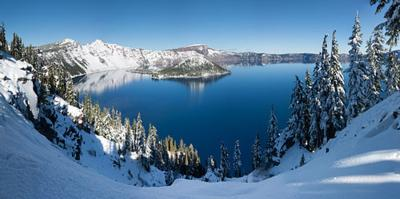What is the name of the national park featured in the image?
Look at the screenshot and respond with a single word or phrase.

Crater Lake